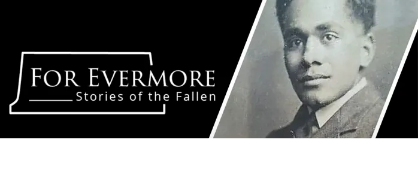Please provide a one-word or short phrase answer to the question:
Is the typography in the image modern?

Yes